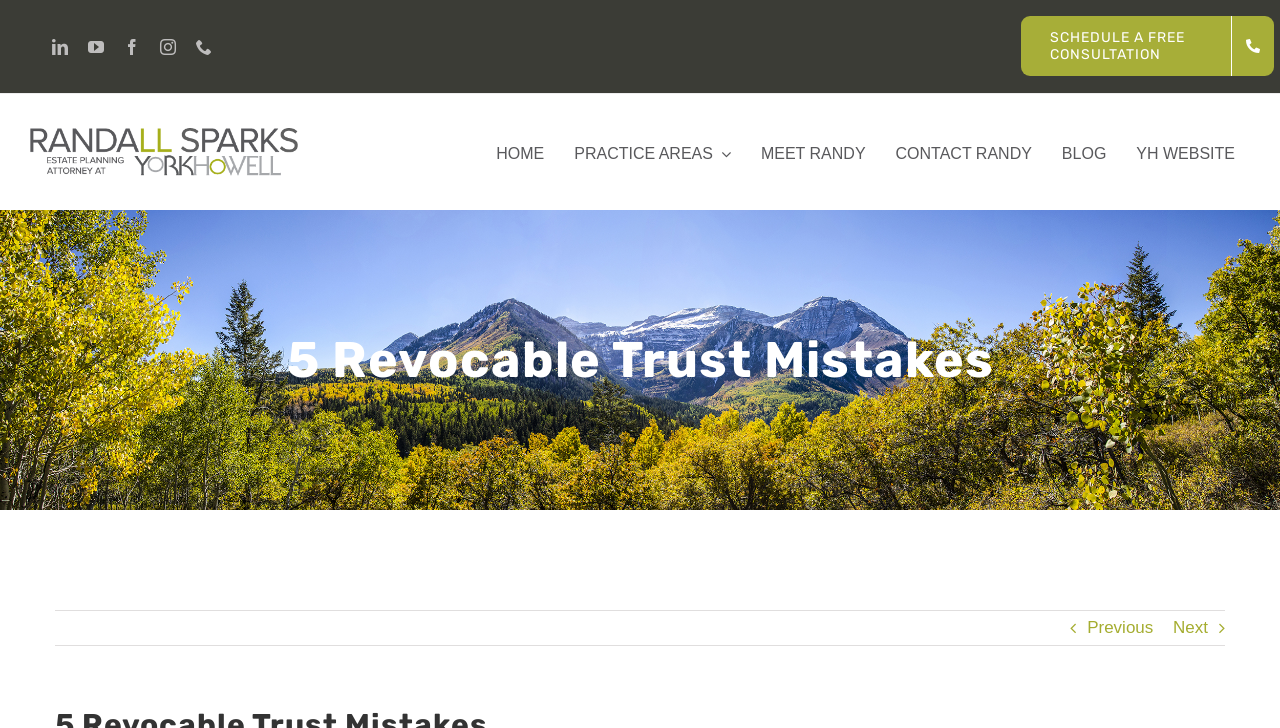What is the purpose of the 'SCHEDULE A FREE CONSULTATION' link?
Refer to the image and provide a thorough answer to the question.

The link 'SCHEDULE A FREE CONSULTATION' is likely meant to allow users to schedule a free consultation with the attorney, as it is a call-to-action link.